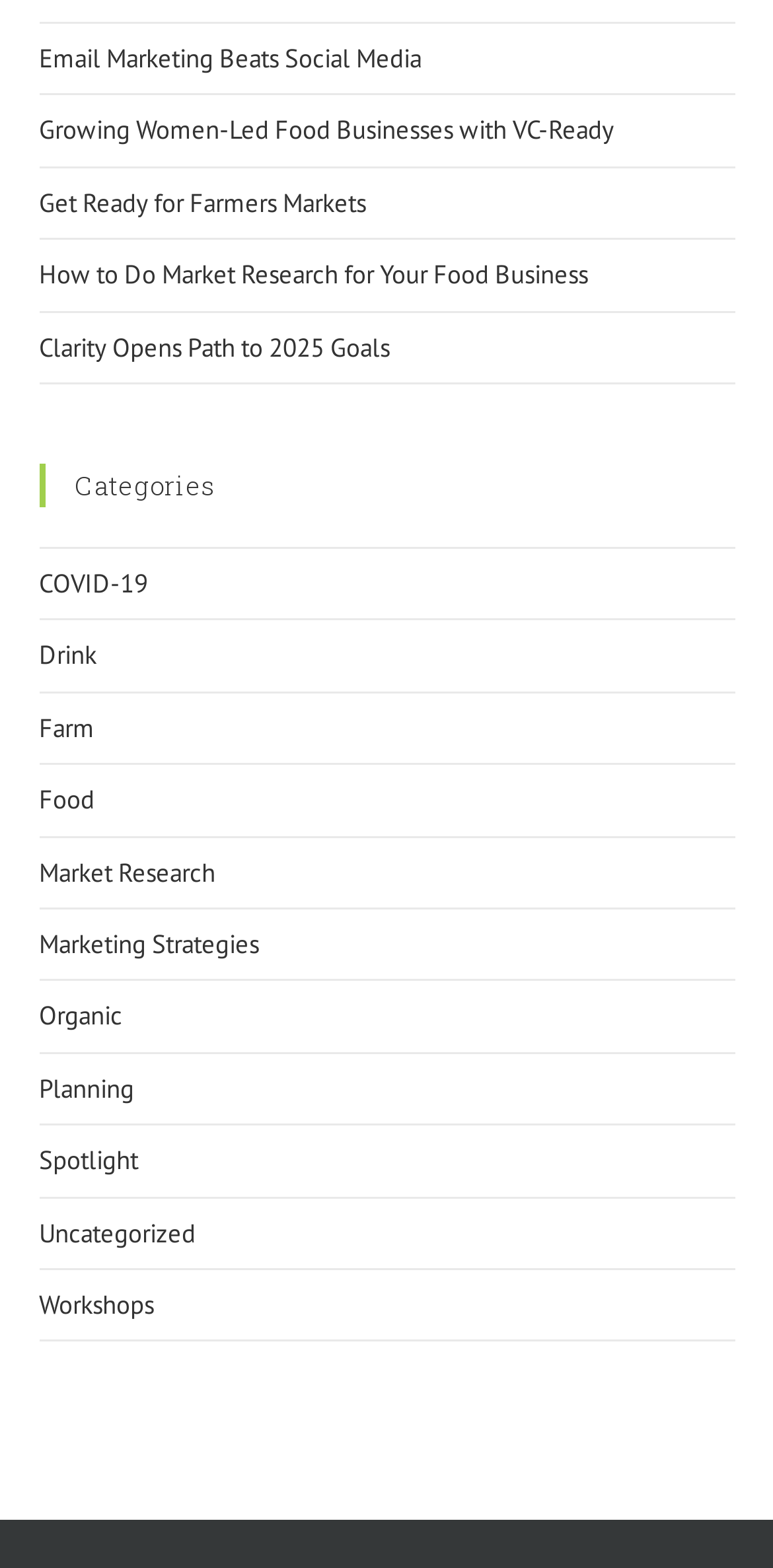Find and provide the bounding box coordinates for the UI element described with: "Email Marketing Beats Social Media".

[0.05, 0.027, 0.545, 0.048]